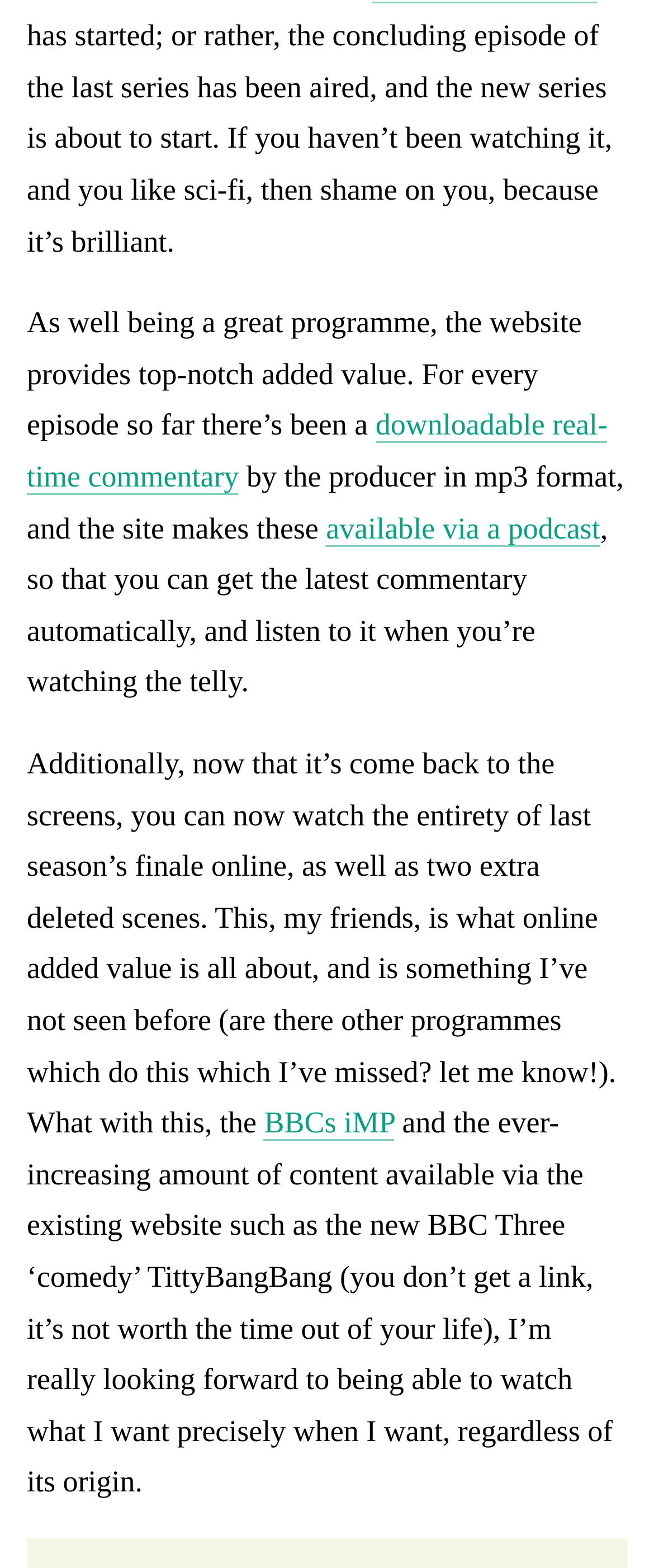Predict the bounding box of the UI element that fits this description: "downloadable real-time commentary".

[0.041, 0.26, 0.929, 0.316]